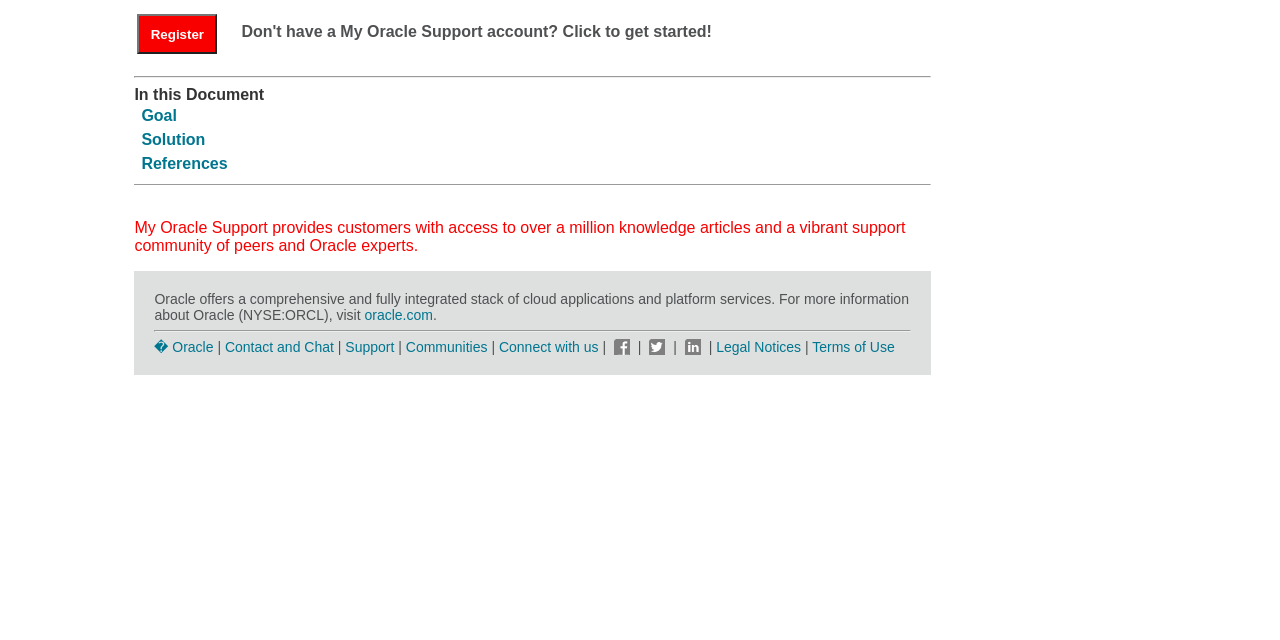Identify the bounding box coordinates for the UI element mentioned here: "Solution". Provide the coordinates as four float values between 0 and 1, i.e., [left, top, right, bottom].

[0.11, 0.204, 0.16, 0.23]